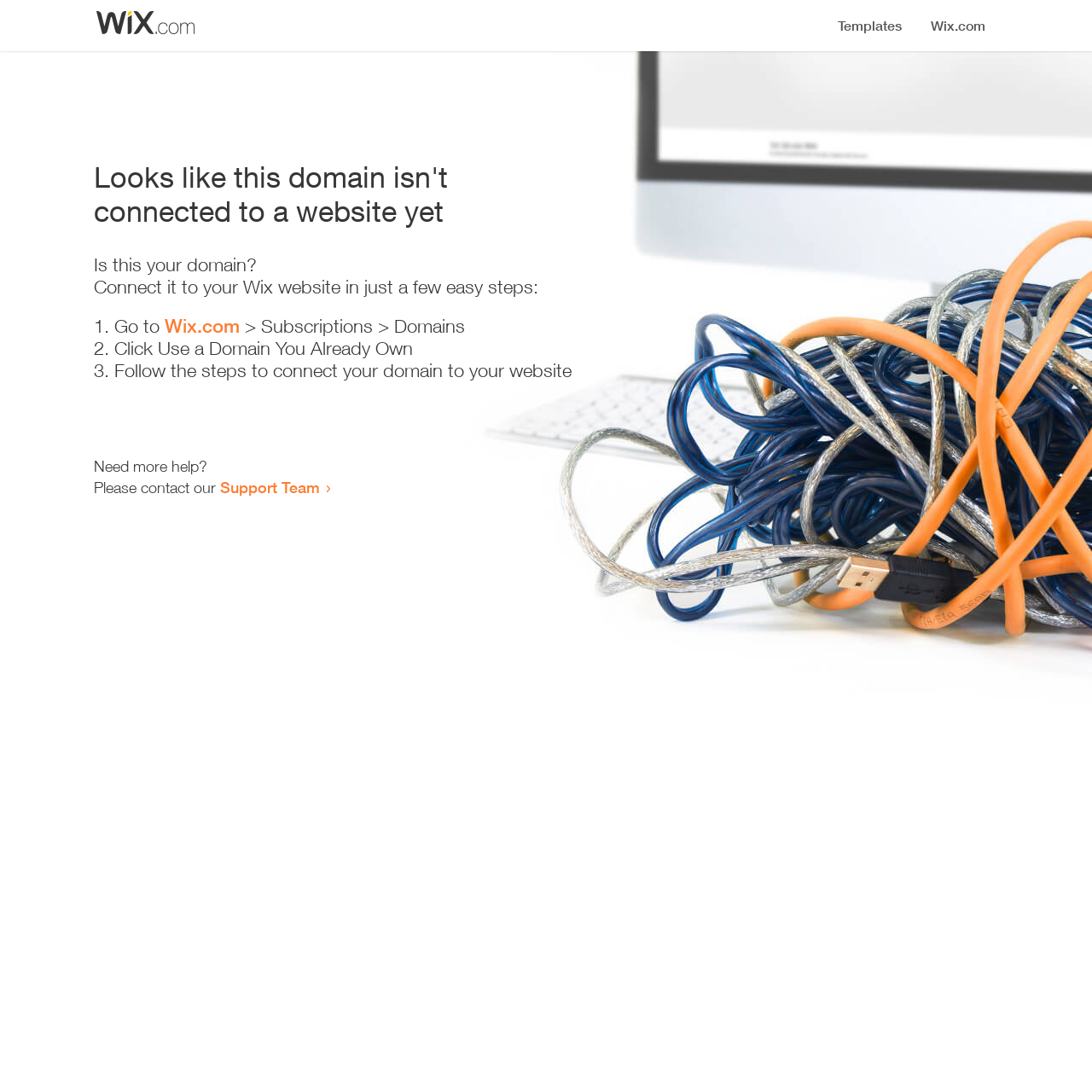Identify and provide the main heading of the webpage.

Looks like this domain isn't
connected to a website yet